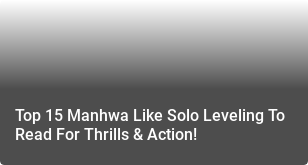What is the theme of the recommended manhwa?
Please use the image to deliver a detailed and complete answer.

The title mentions 'thrills and action', indicating that the recommended manhwa are likely to have exciting and suspenseful plotlines, making them appealing to readers who enjoy action-packed stories.